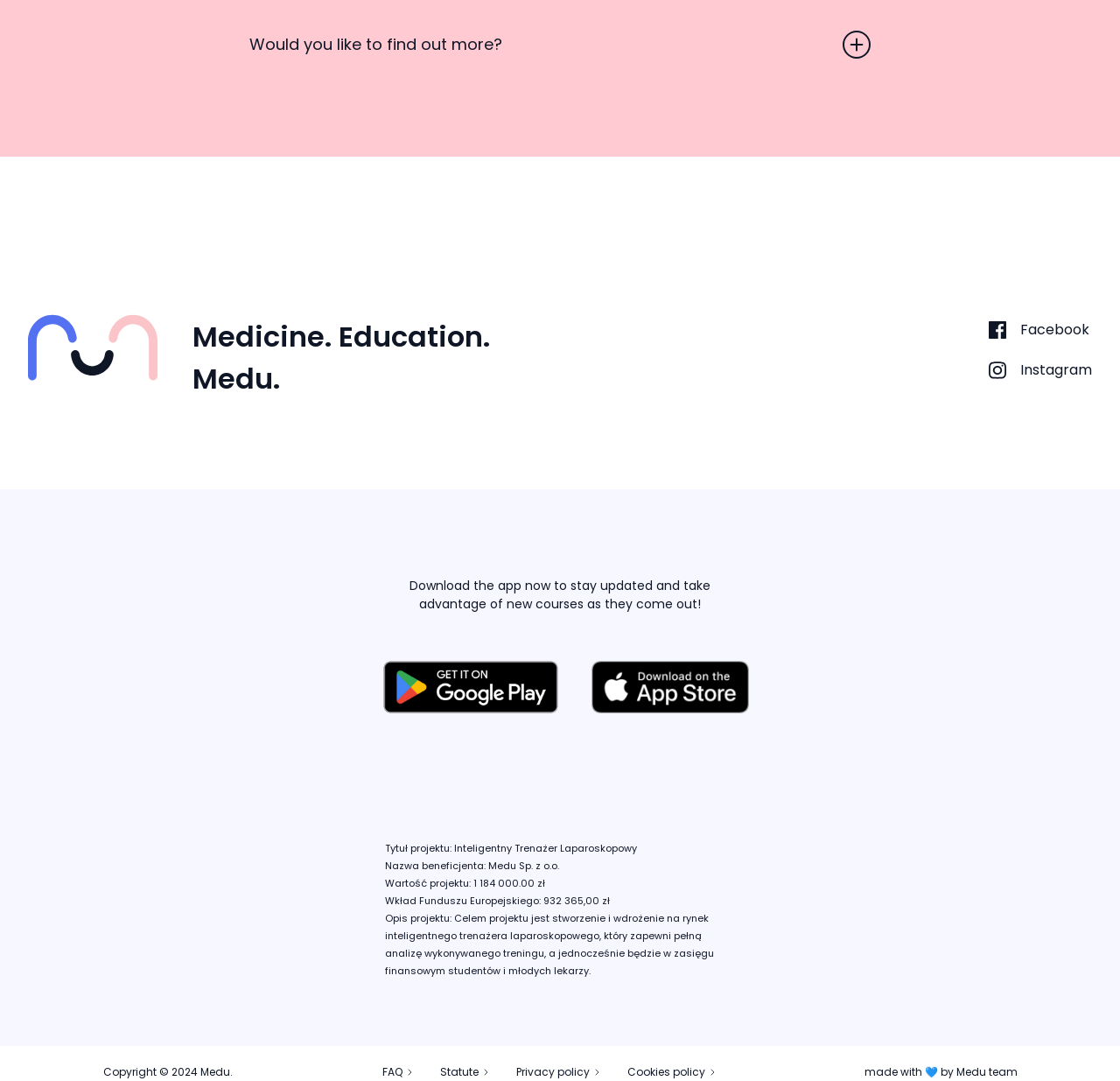Answer the question below in one word or phrase:
What is the name of the organization?

Medu